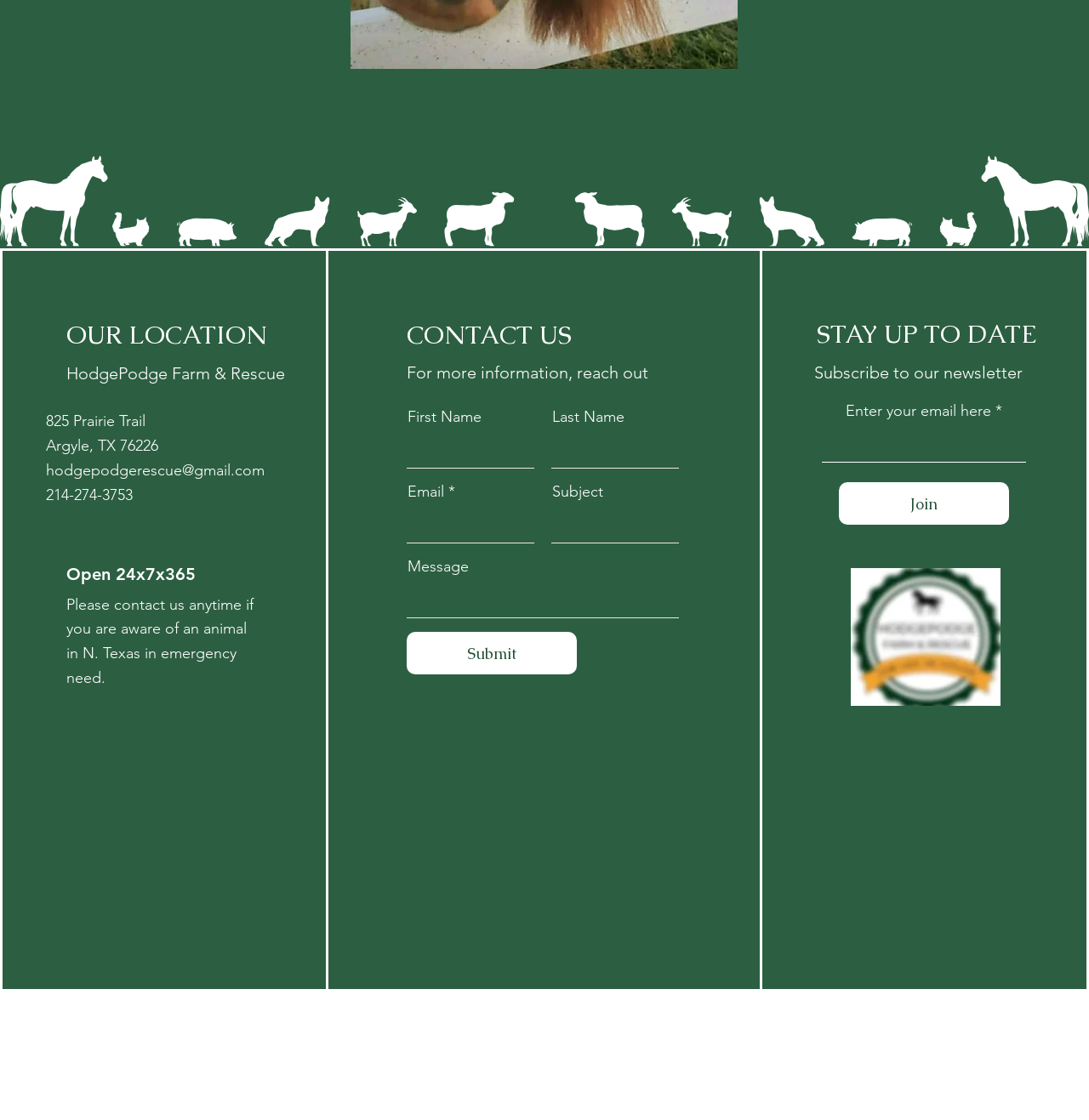Look at the image and give a detailed response to the following question: What is the operating schedule of the farm and rescue?

In the 'OUR LOCATION' section, it is written as 'Open 24x7x365' in a static text element, indicating that the farm and rescue is open 24 hours a day, 7 days a week, 365 days a year.